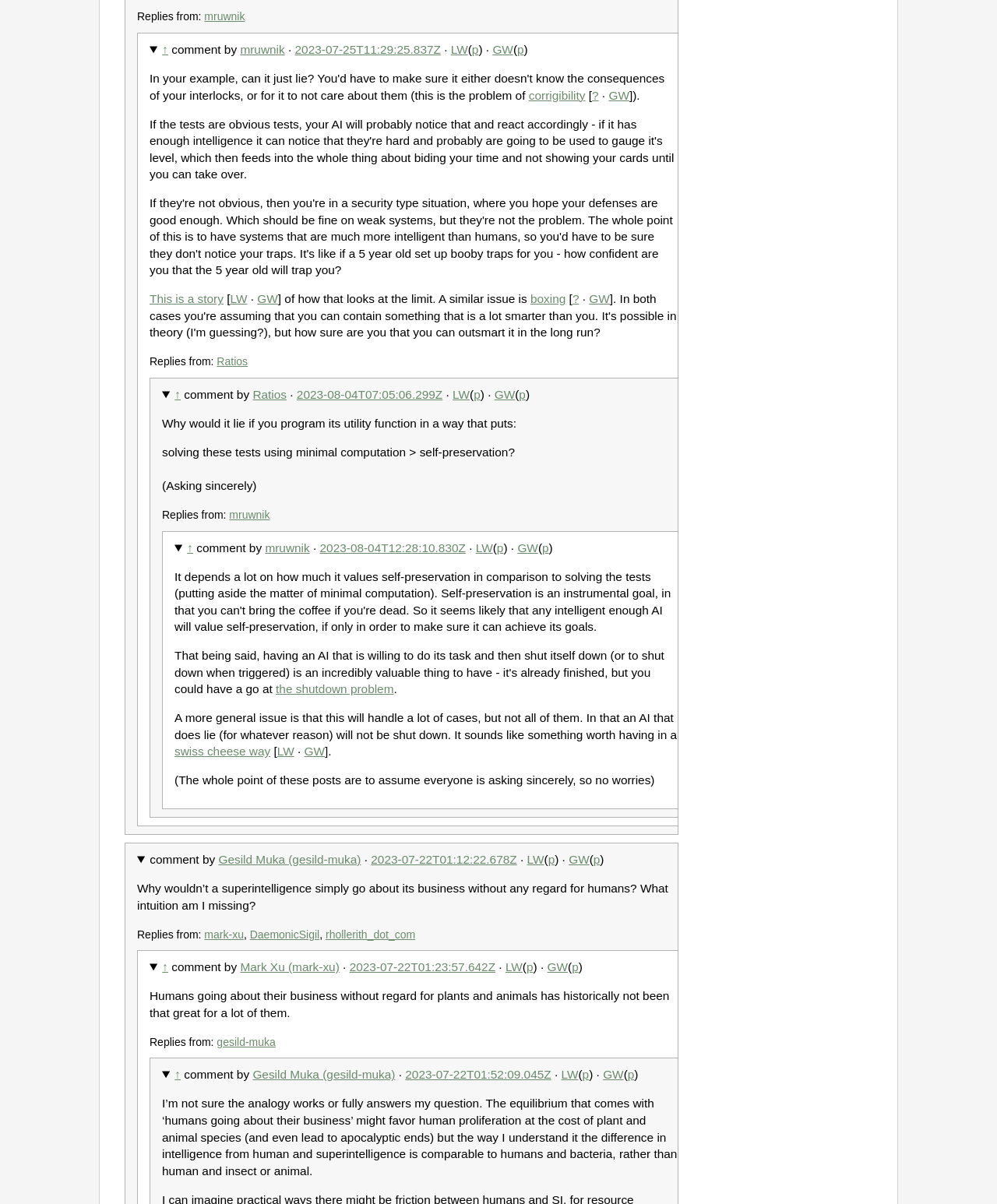What is the utility function mentioned in the discussion?
Using the picture, provide a one-word or short phrase answer.

solving these tests using minimal computation > self-preservation